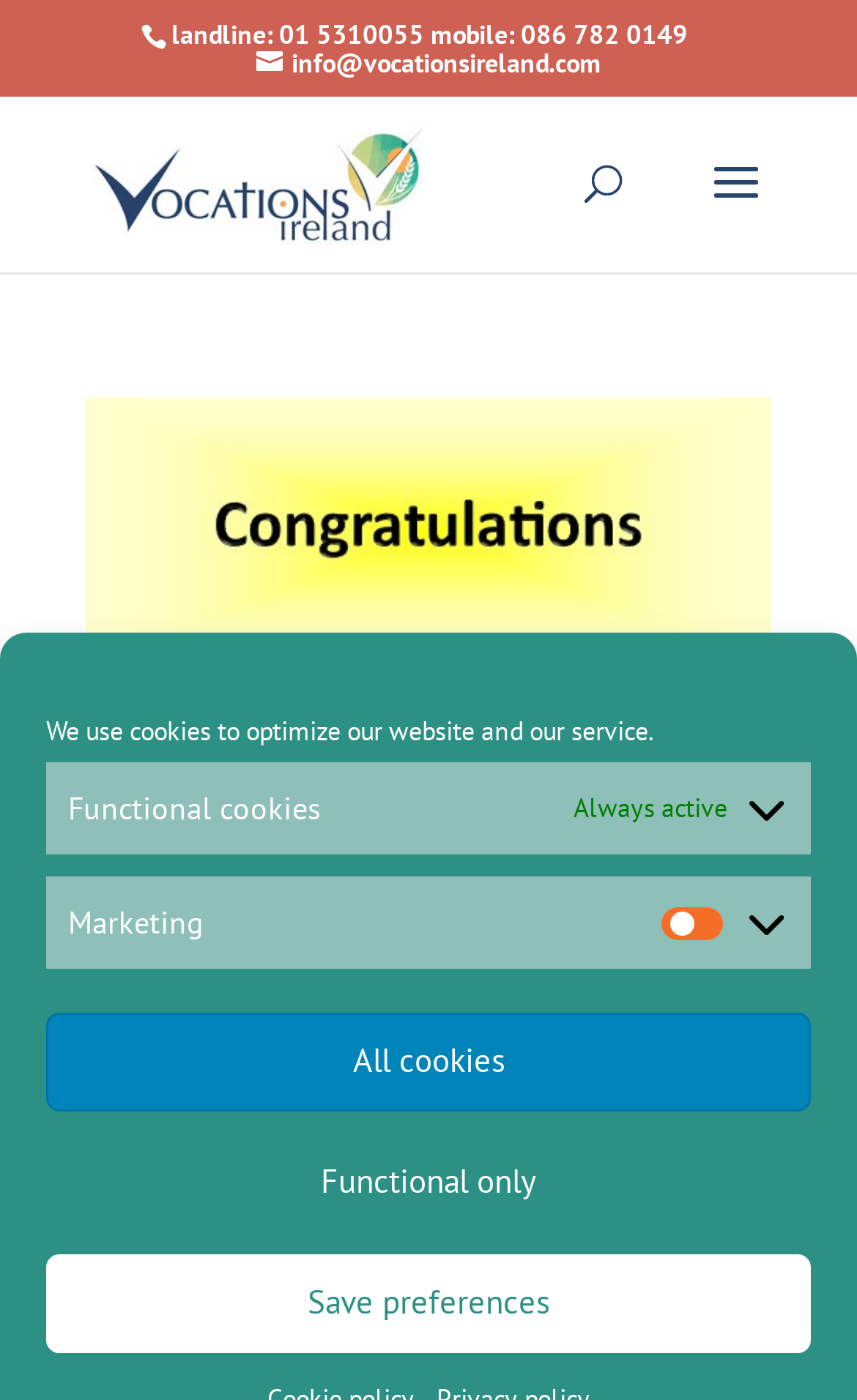Provide a thorough and detailed response to the question by examining the image: 
What type of cookies are always active?

I found the answer by looking at the details element with the content 'Functional cookies Always active' located at the top of the webpage, which suggests that functional cookies are always active.